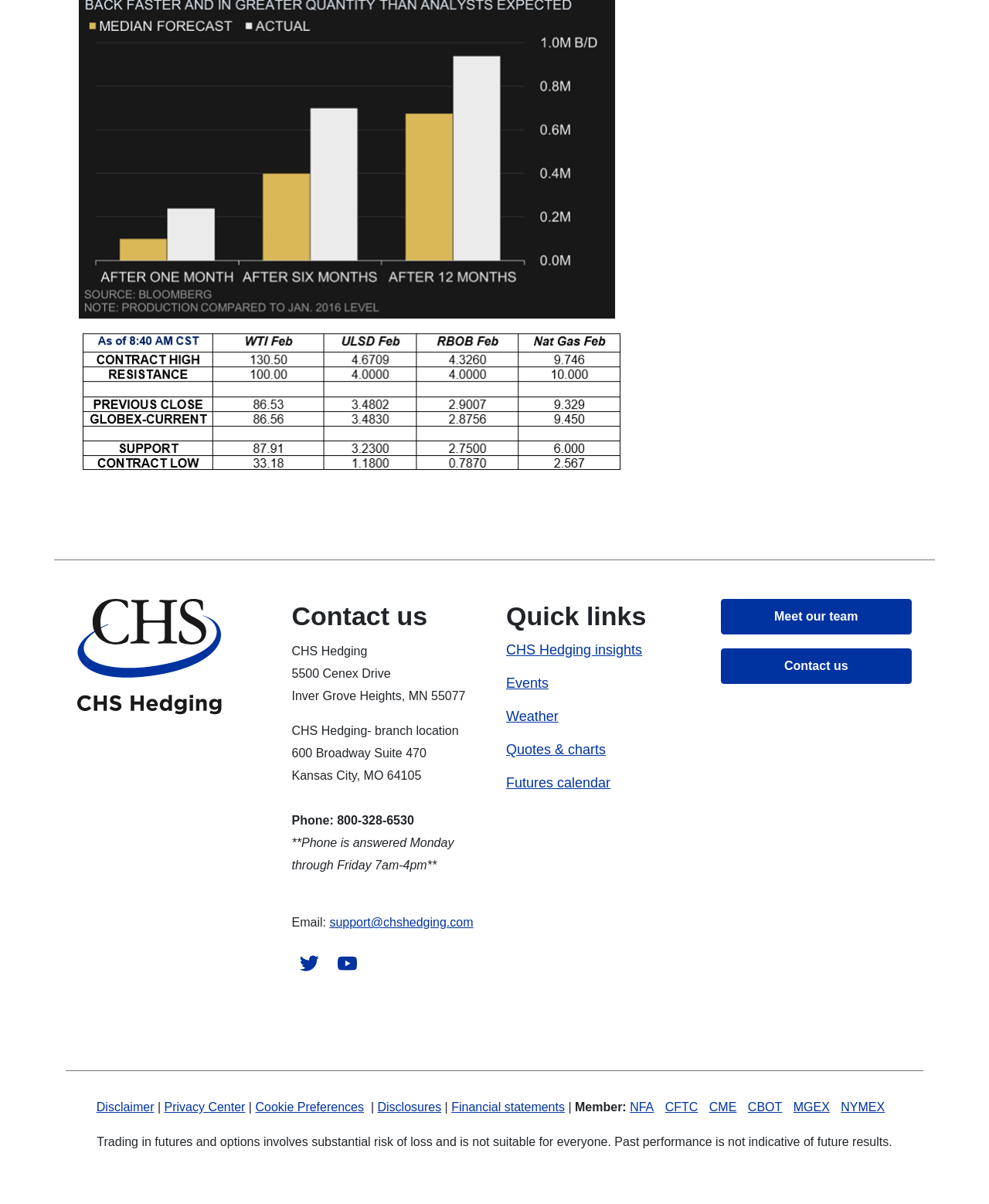Please identify the bounding box coordinates of the region to click in order to complete the task: "Read the Disclaimer". The coordinates must be four float numbers between 0 and 1, specified as [left, top, right, bottom].

[0.097, 0.914, 0.156, 0.925]